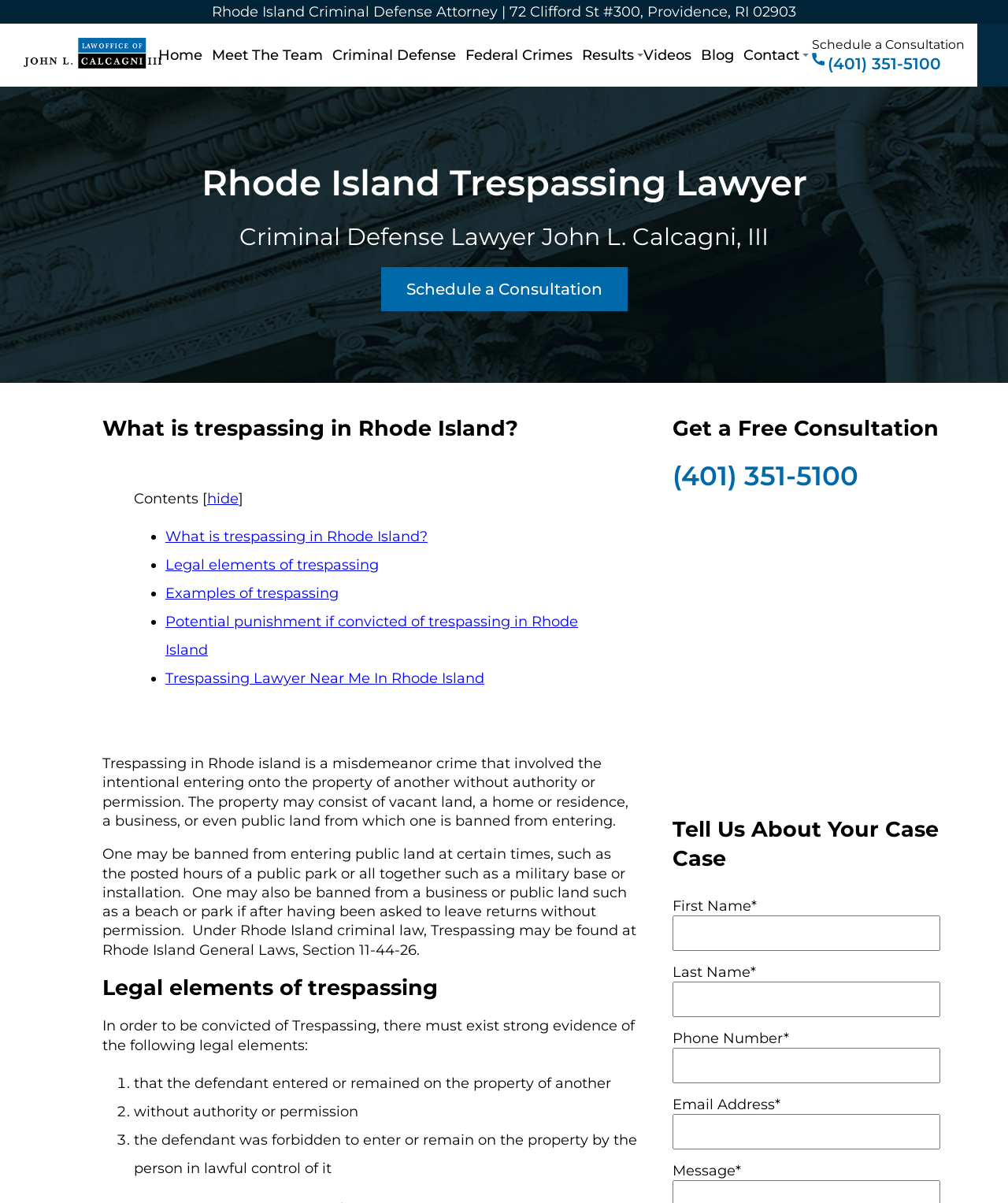Find the bounding box of the element with the following description: "Blog". The coordinates must be four float numbers between 0 and 1, formatted as [left, top, right, bottom].

[0.695, 0.039, 0.728, 0.053]